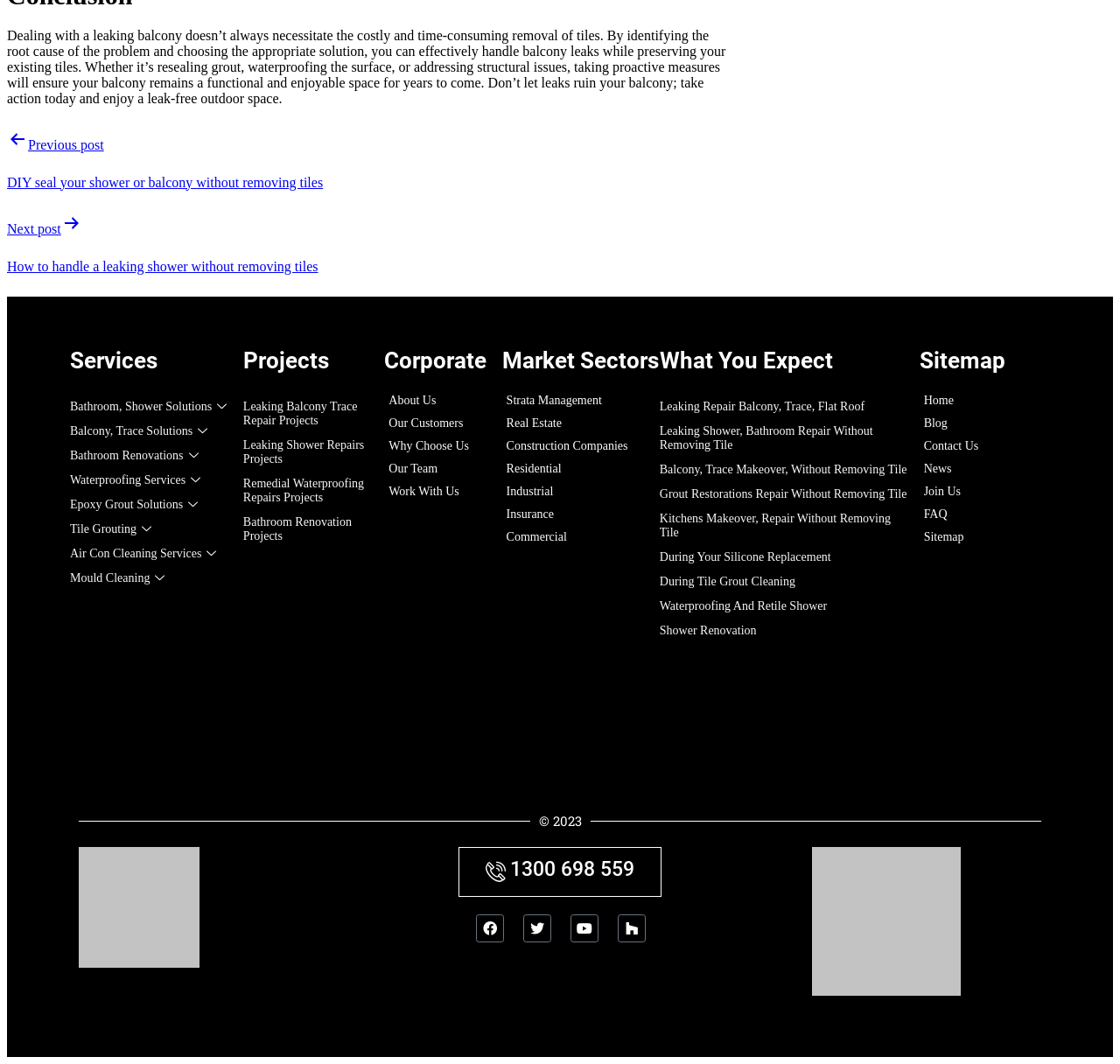How many project categories are listed?
Using the image as a reference, give an elaborate response to the question.

Under the 'Projects' heading, I see 4 project categories listed, including 'Leaking Balcony Trace Repair Projects', 'Leaking Shower Repairs Projects', 'Remedial Waterproofing Repairs Projects', and 'Bathroom Renovation Projects'.